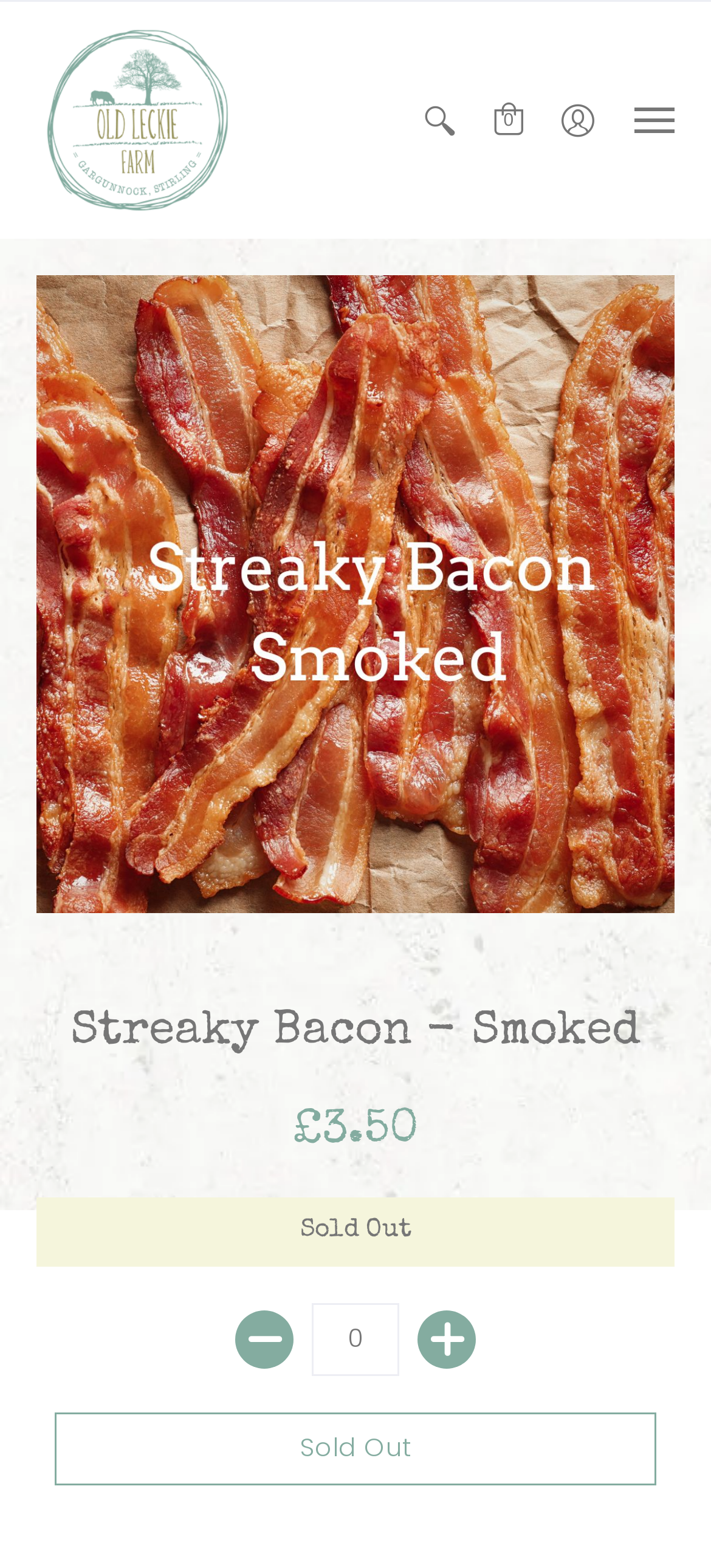Using the details from the image, please elaborate on the following question: Is the product image above the navigation menu?

By comparing the y1 and y2 coordinates of the image element [372] and the navigation menu element [371], we can determine that the image is above the navigation menu.